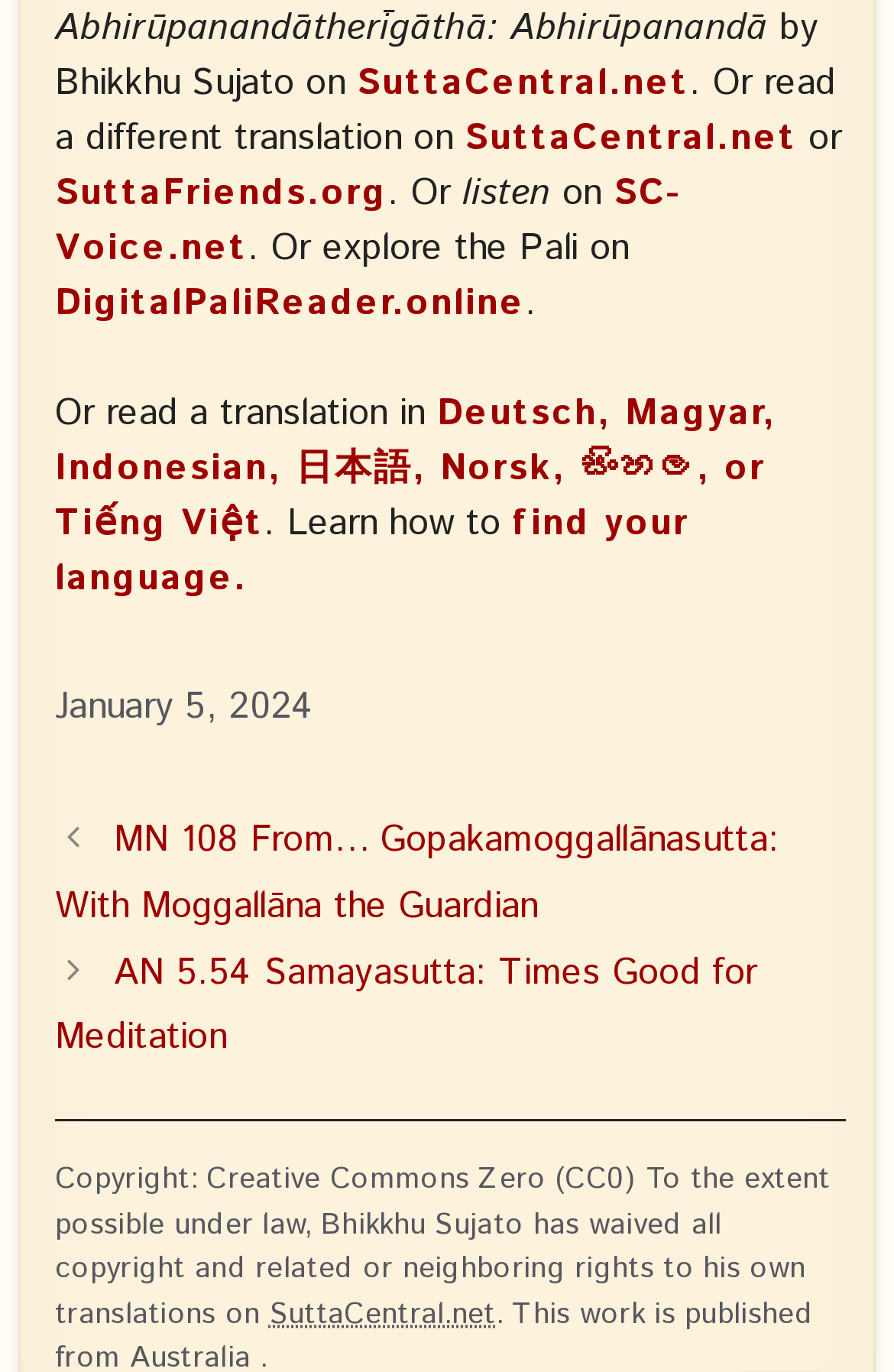Determine the bounding box coordinates for the HTML element mentioned in the following description: "find your language.". The coordinates should be a list of four floats ranging from 0 to 1, represented as [left, top, right, bottom].

[0.062, 0.363, 0.771, 0.441]